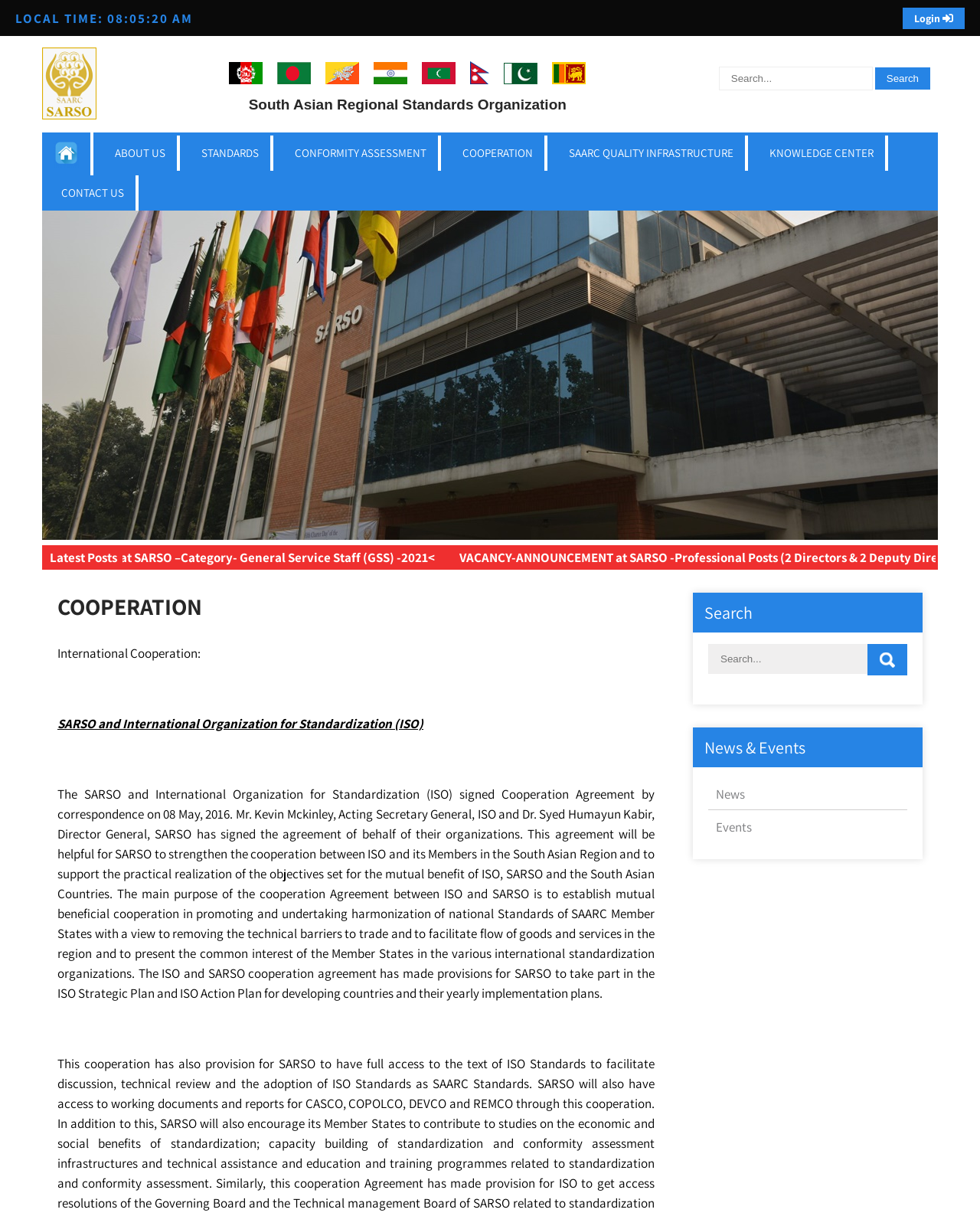How many country flags are displayed?
Deliver a detailed and extensive answer to the question.

I counted the number of image elements with country names, such as 'Afghanistan', 'Bangladesh', etc. There are 8 of them.